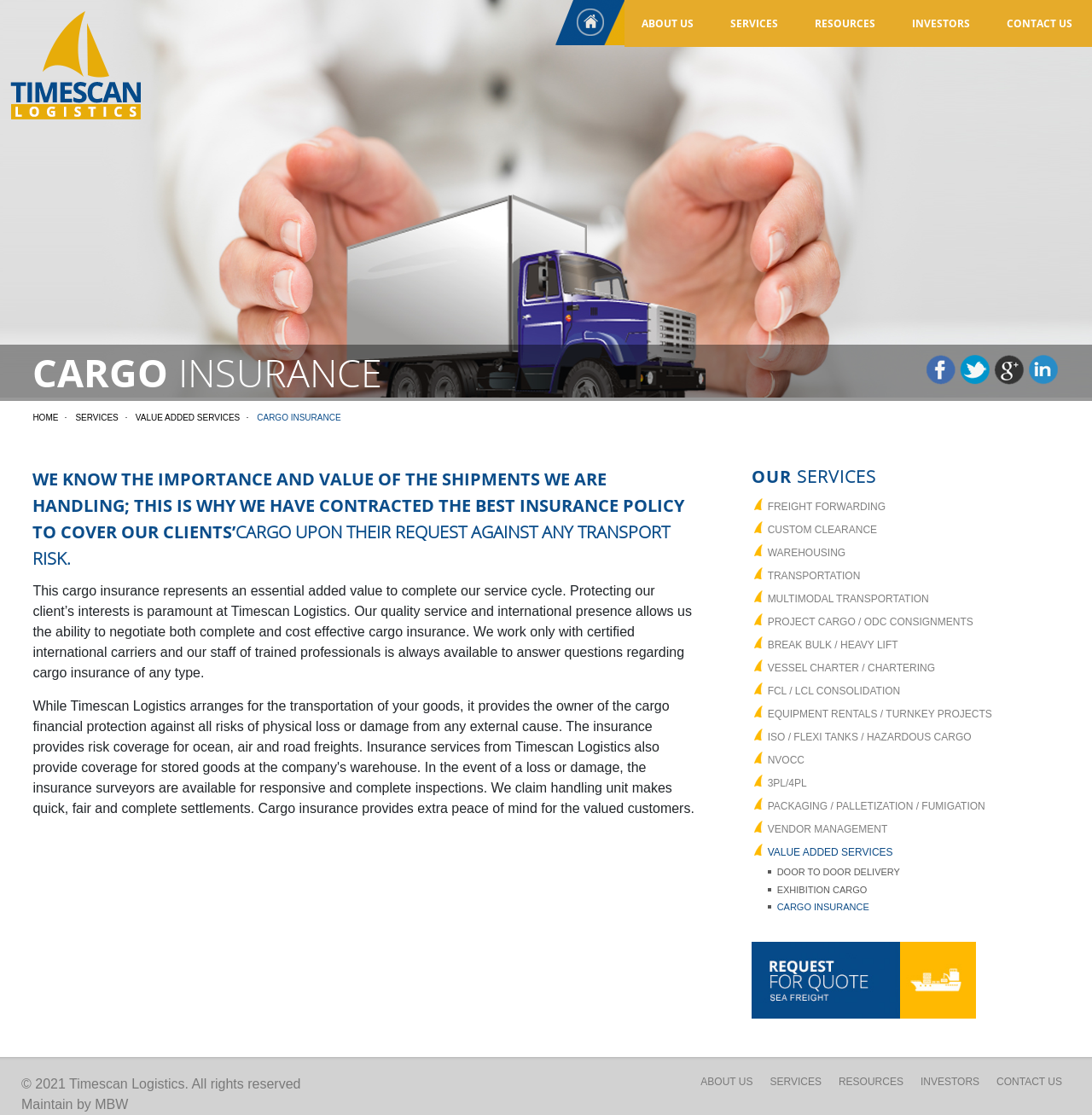What services are offered by Timescan Logistics?
We need a detailed and meticulous answer to the question.

I looked at the list of links under the 'OUR SERVICES' heading and found a range of services offered by Timescan Logistics, including freight forwarding, custom clearance, warehousing, transportation, and more.